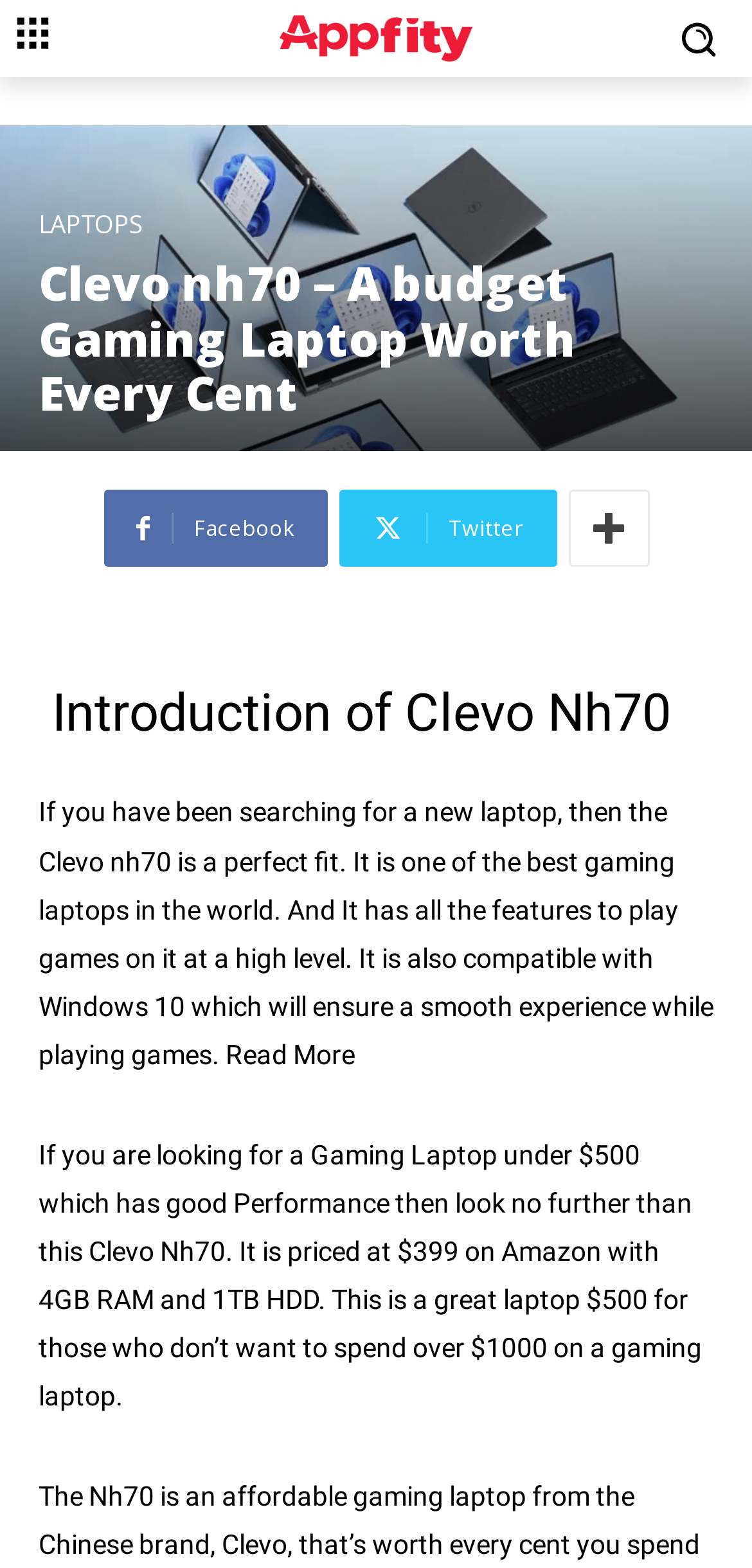What is the purpose of the Clevo Nh70 laptop?
Give a thorough and detailed response to the question.

The purpose of the Clevo Nh70 laptop is for gaming, as mentioned in the first paragraph of the webpage. It is described as one of the best gaming laptops in the world, with features to play games at a high level.